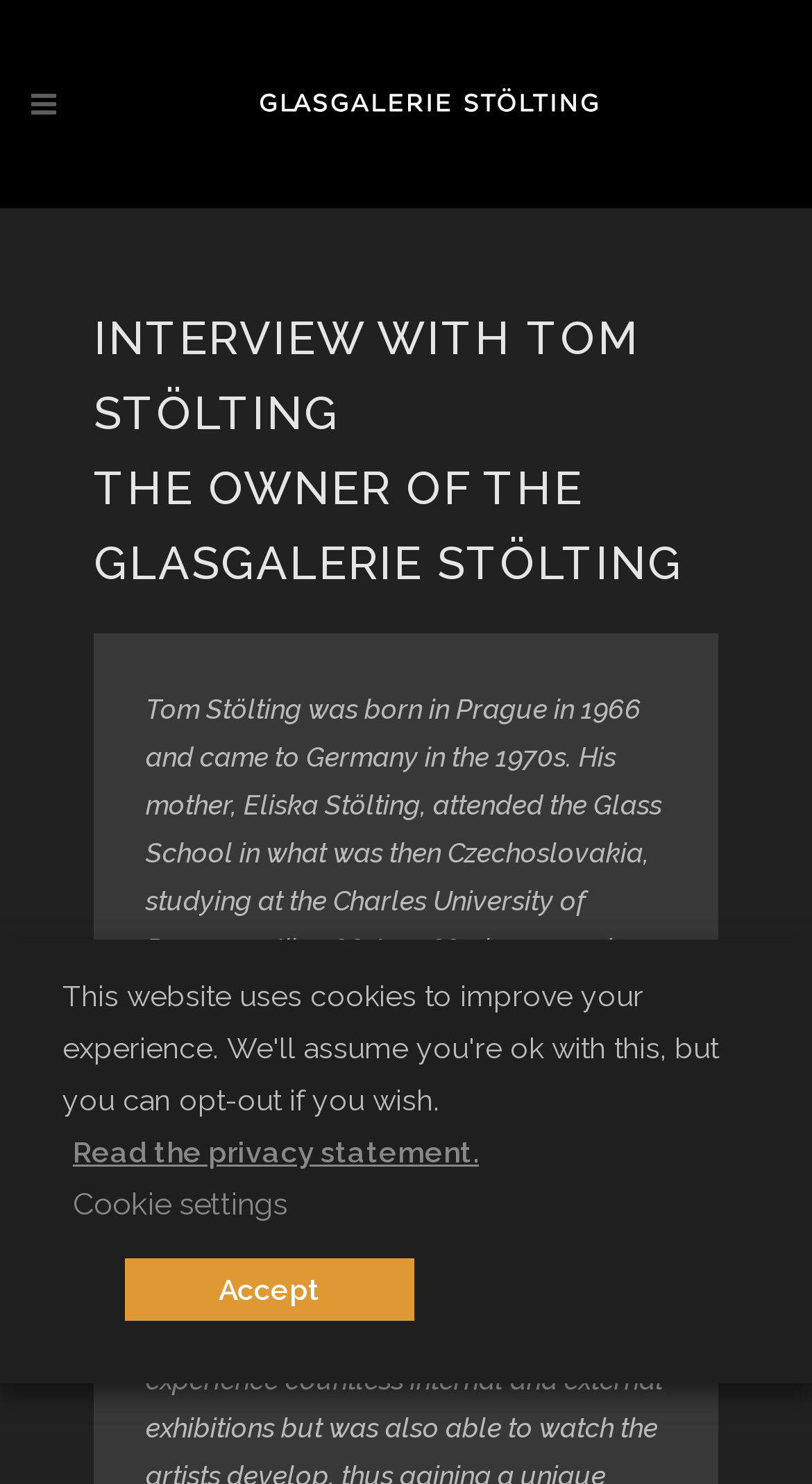What is the name of the person being interviewed?
Craft a detailed and extensive response to the question.

The name of the person being interviewed is Tom Stölting, which is mentioned in the heading 'INTERVIEW WITH TOM STÖLTING THE OWNER OF THE GLASGALERIE STÖLTING'.